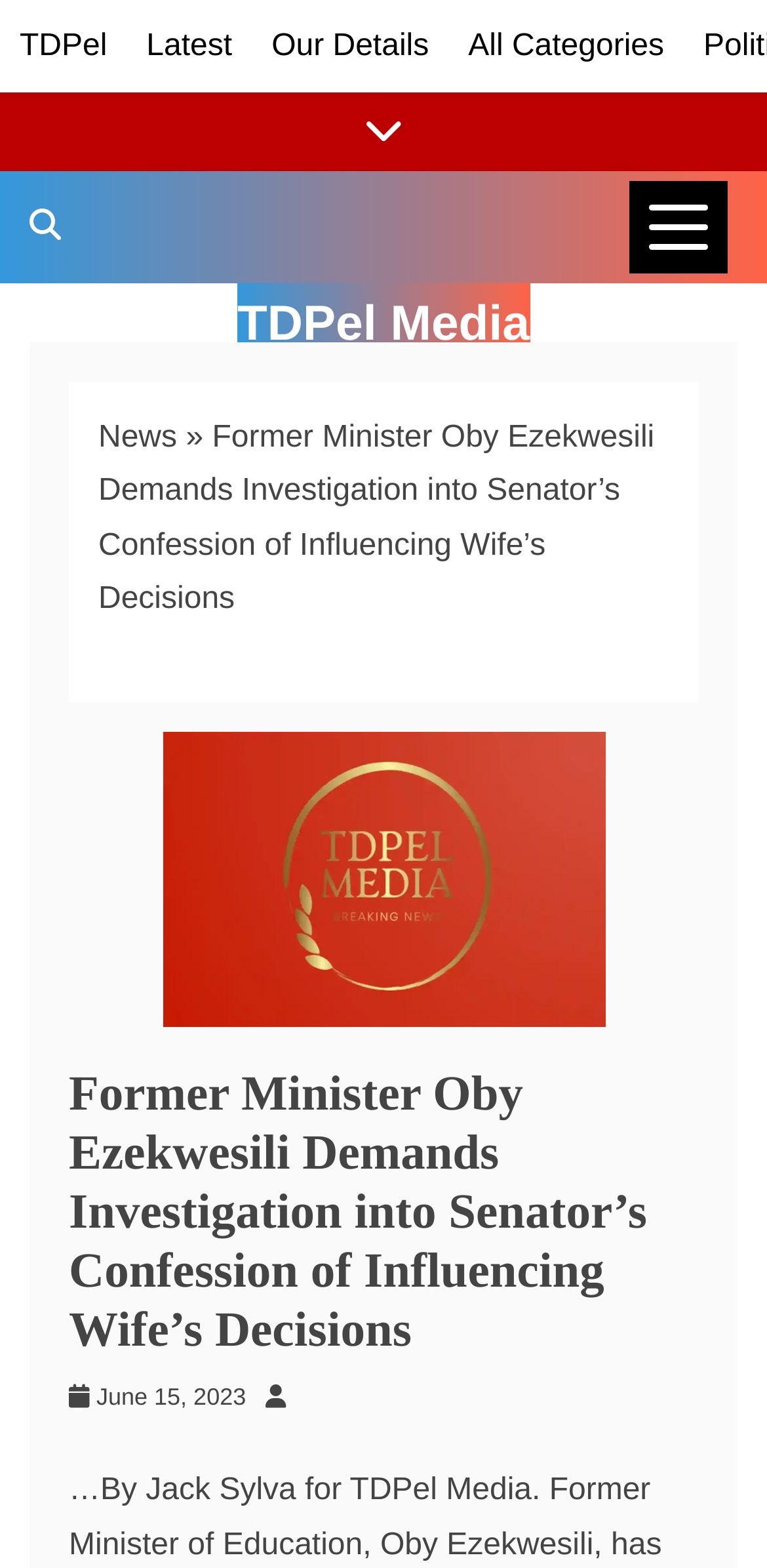Select the bounding box coordinates of the element I need to click to carry out the following instruction: "View News Categories".

[0.821, 0.116, 0.949, 0.175]